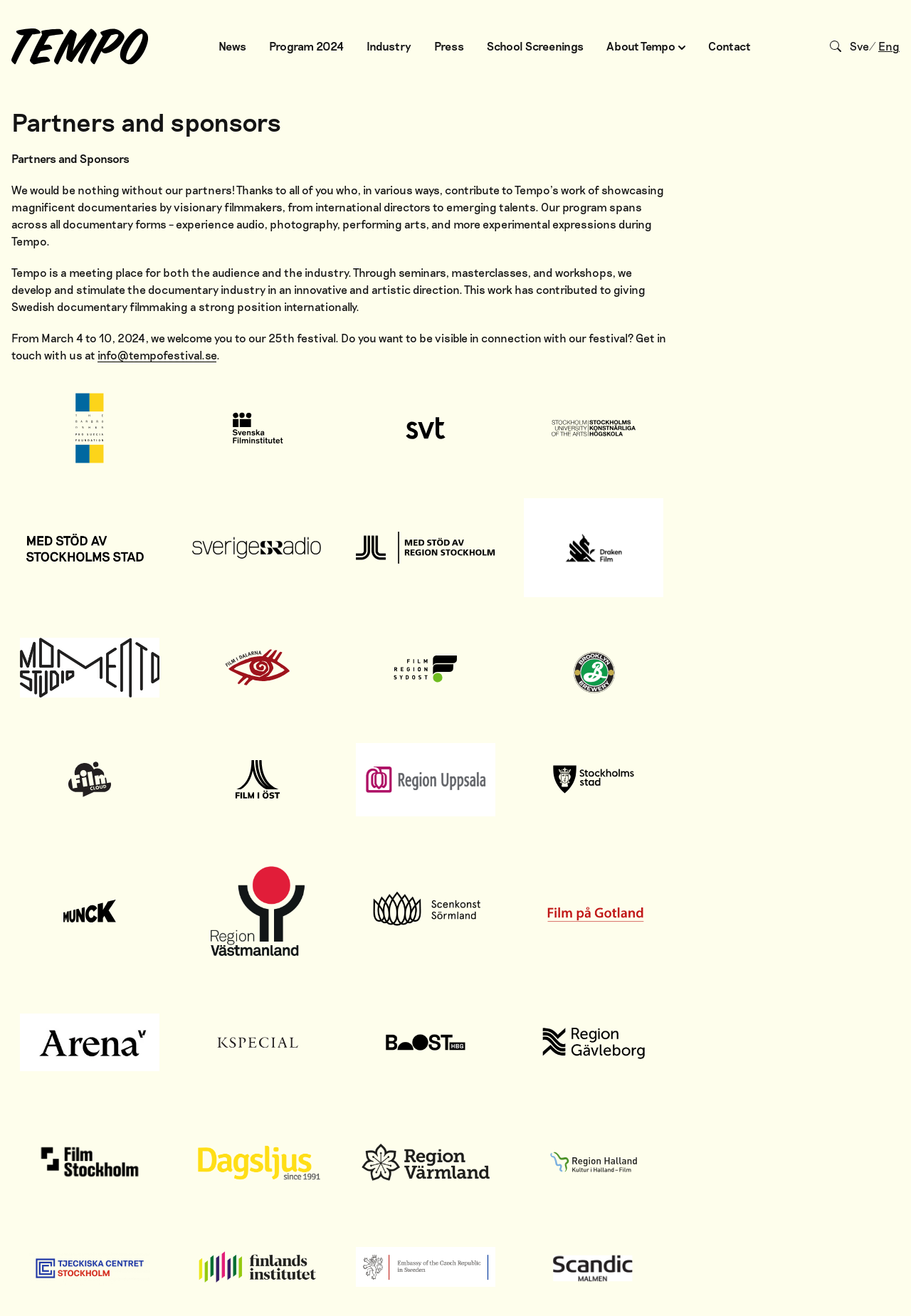Identify the bounding box coordinates of the specific part of the webpage to click to complete this instruction: "Click the 'News' link".

[0.24, 0.03, 0.27, 0.04]